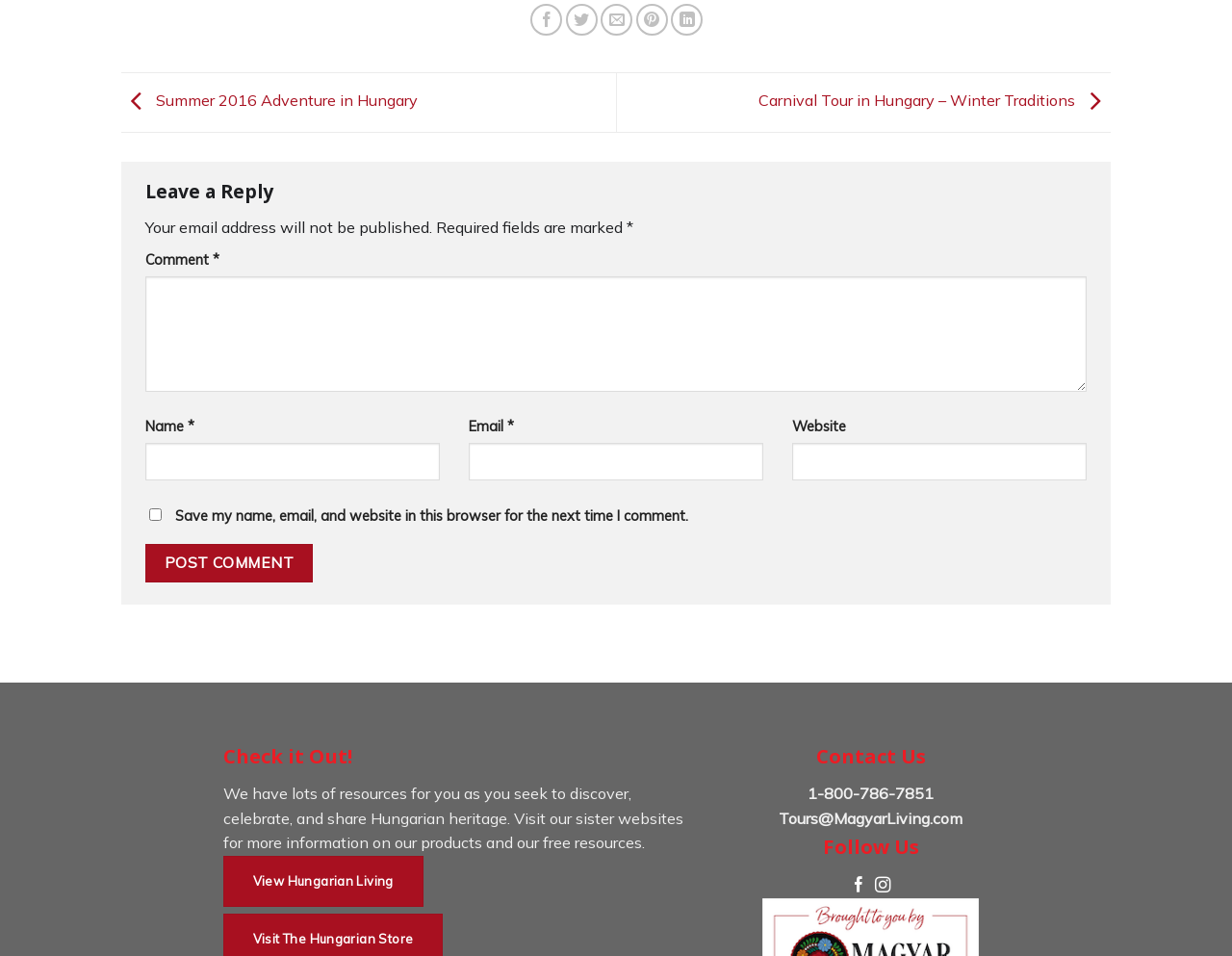How can users contact the website administrators?
Can you provide an in-depth and detailed response to the question?

The 'Contact Us' section provides a phone number '1-800-786-7851' and an email address 'Tours@MagyarLiving.com', which users can use to contact the website administrators.